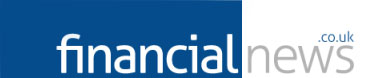Offer an in-depth description of the image shown.

The image features the logo of "Financial News," a prominent source of financial information and insights. The logo is designed with a bold blue background, prominently displaying the word "financial" in white, followed by "news" in a lighter, gray font. The addition of ".co.uk" suggests that the platform serves a UK audience, emphasizing its commitment to delivering timely and relevant financial reporting. This branding reflects a modern and professional aesthetic, aligning with the media's focus on business, finance, and market developments.